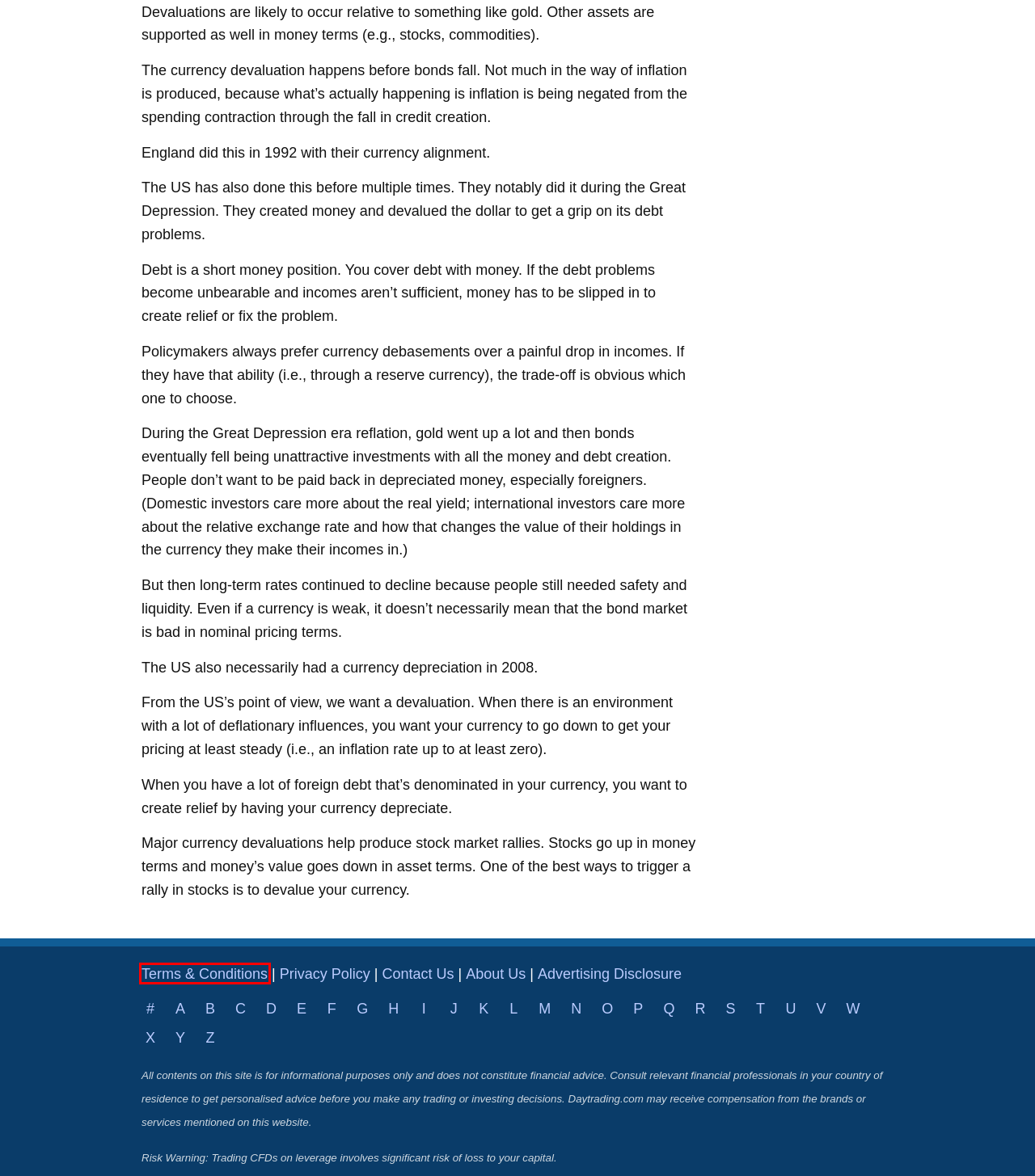Given a screenshot of a webpage with a red rectangle bounding box around a UI element, select the best matching webpage description for the new webpage that appears after clicking the highlighted element. The candidate descriptions are:
A. Contact Us - DayTrading.com
B. Swap Rates vs. Bond Yields - DayTrading.com
C. Terms and Conditions - DayTrading.com
D. Advertising Disclosure | How we Fund DayTrading.com
E. The New Macroeconomic Environment & Portfolio Approaches - DayTrading.com
F. Privacy Policy - DayTrading.com
G. Forex Day Trading Guide | How To Day Trade Forex
H. About Us - DayTrading.com

C